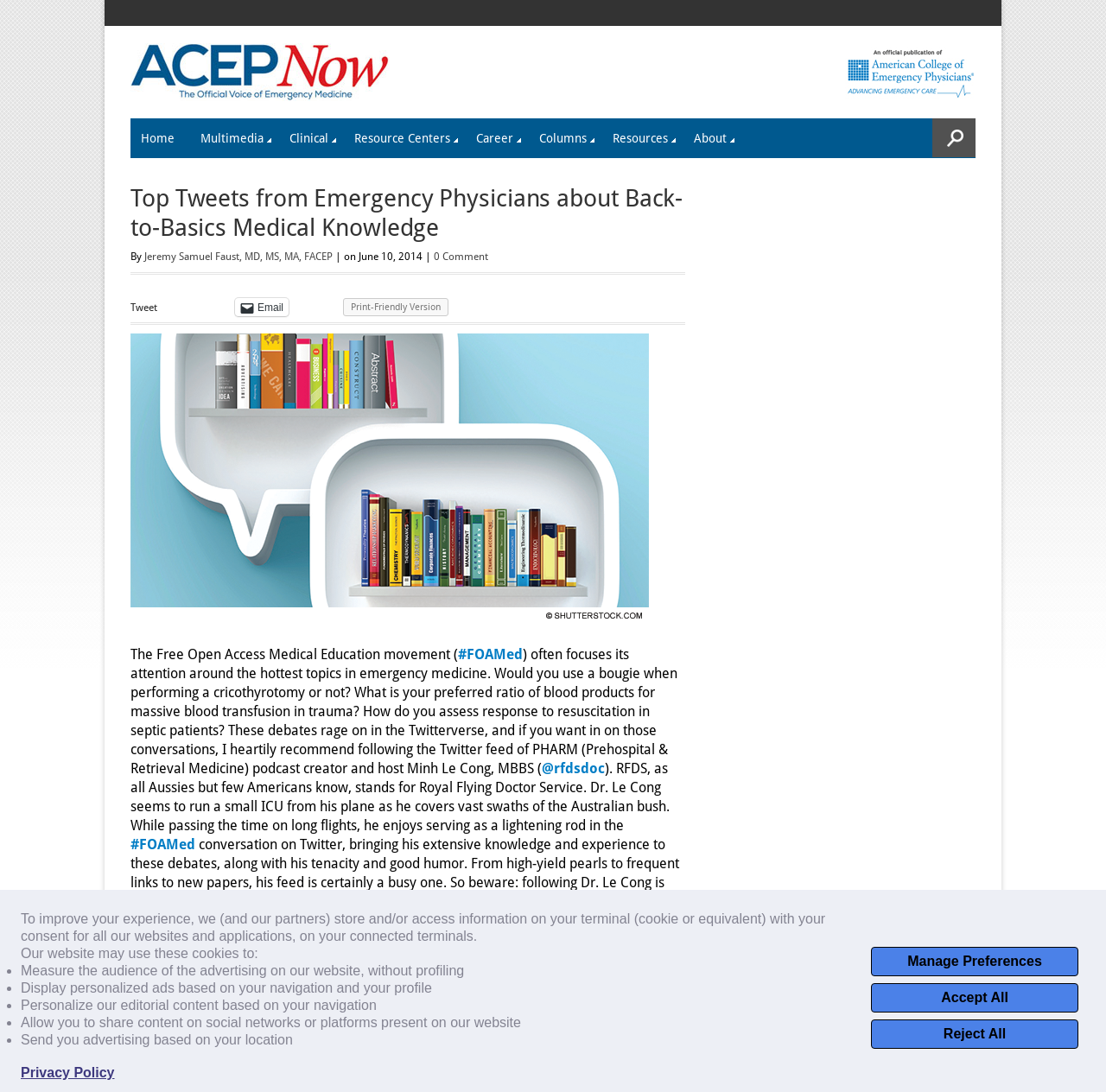Please provide a brief answer to the question using only one word or phrase: 
What is the name of the publication?

ACEP Now